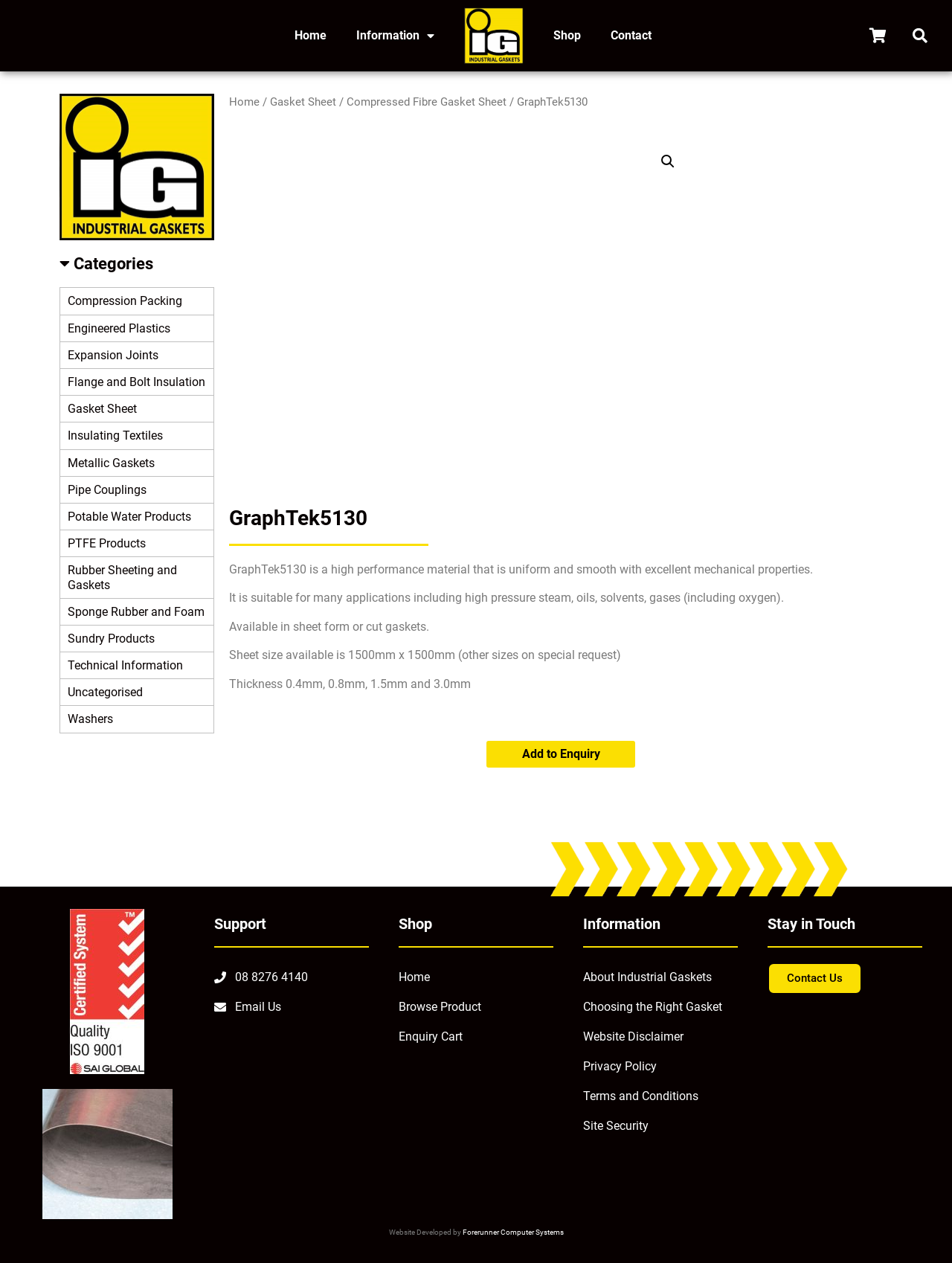What is the name of the product on this webpage?
Refer to the screenshot and respond with a concise word or phrase.

GraphTek5130